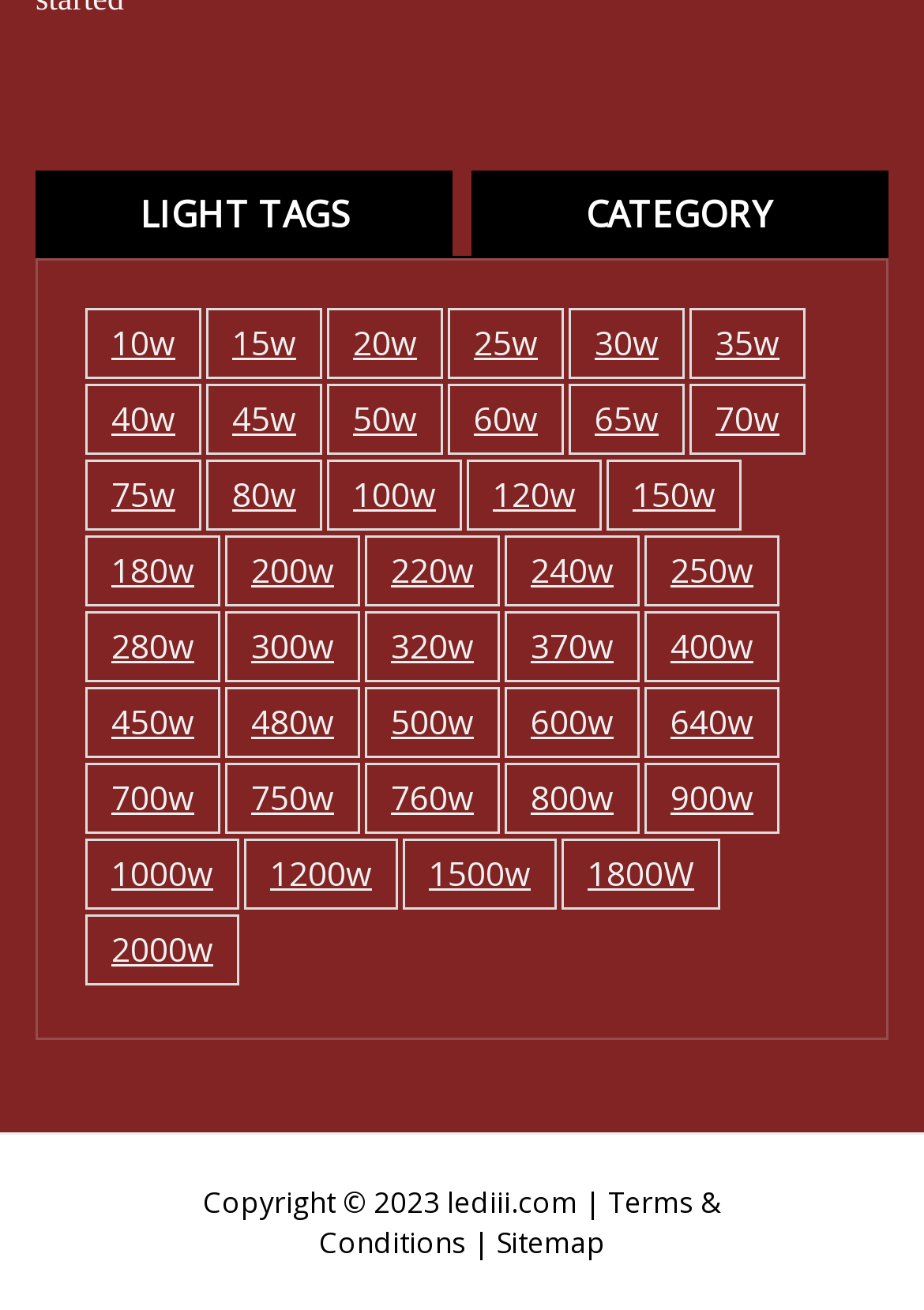Please identify the bounding box coordinates for the region that you need to click to follow this instruction: "Click on 10w".

[0.092, 0.236, 0.218, 0.29]